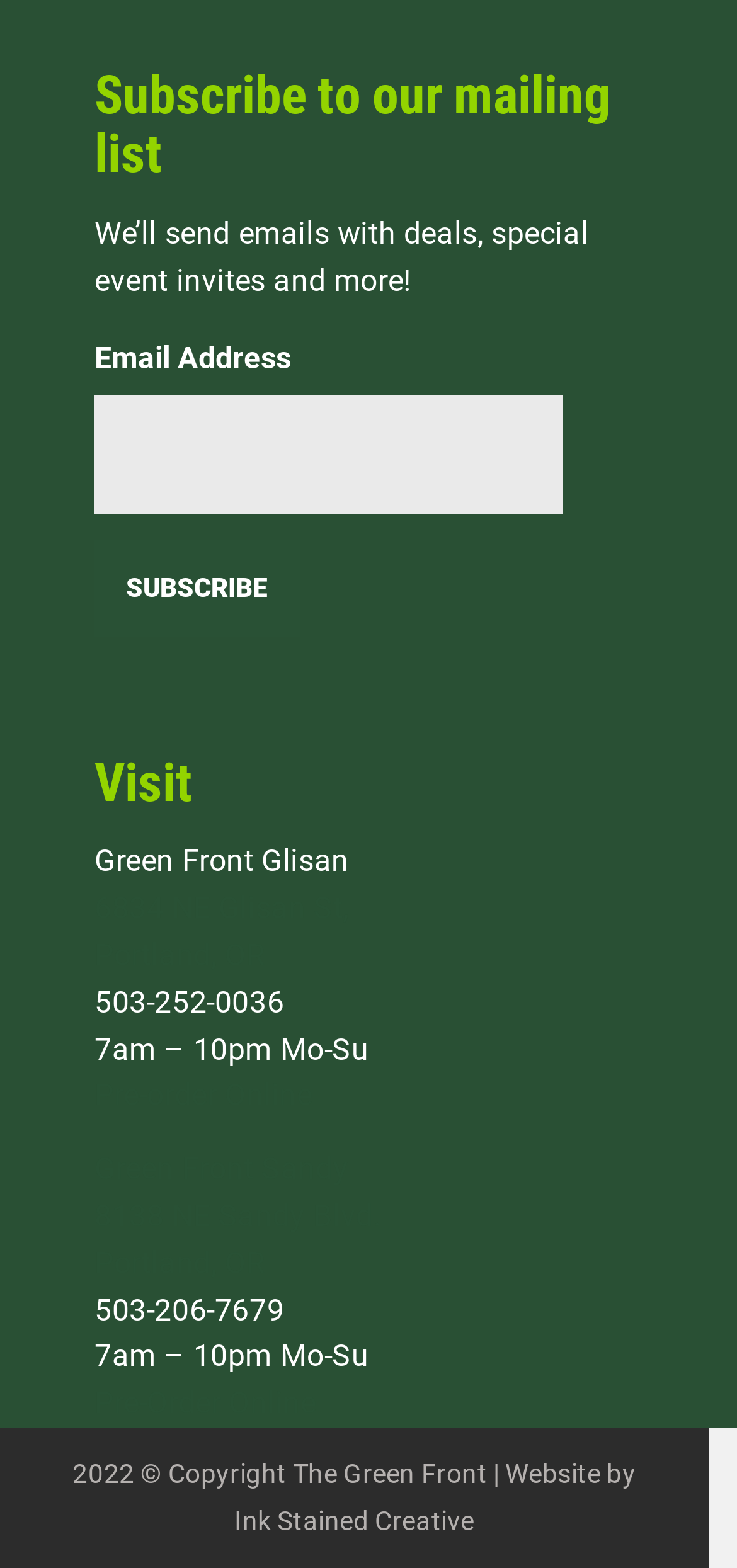Indicate the bounding box coordinates of the clickable region to achieve the following instruction: "Subscribe to the mailing list."

[0.128, 0.344, 0.407, 0.405]